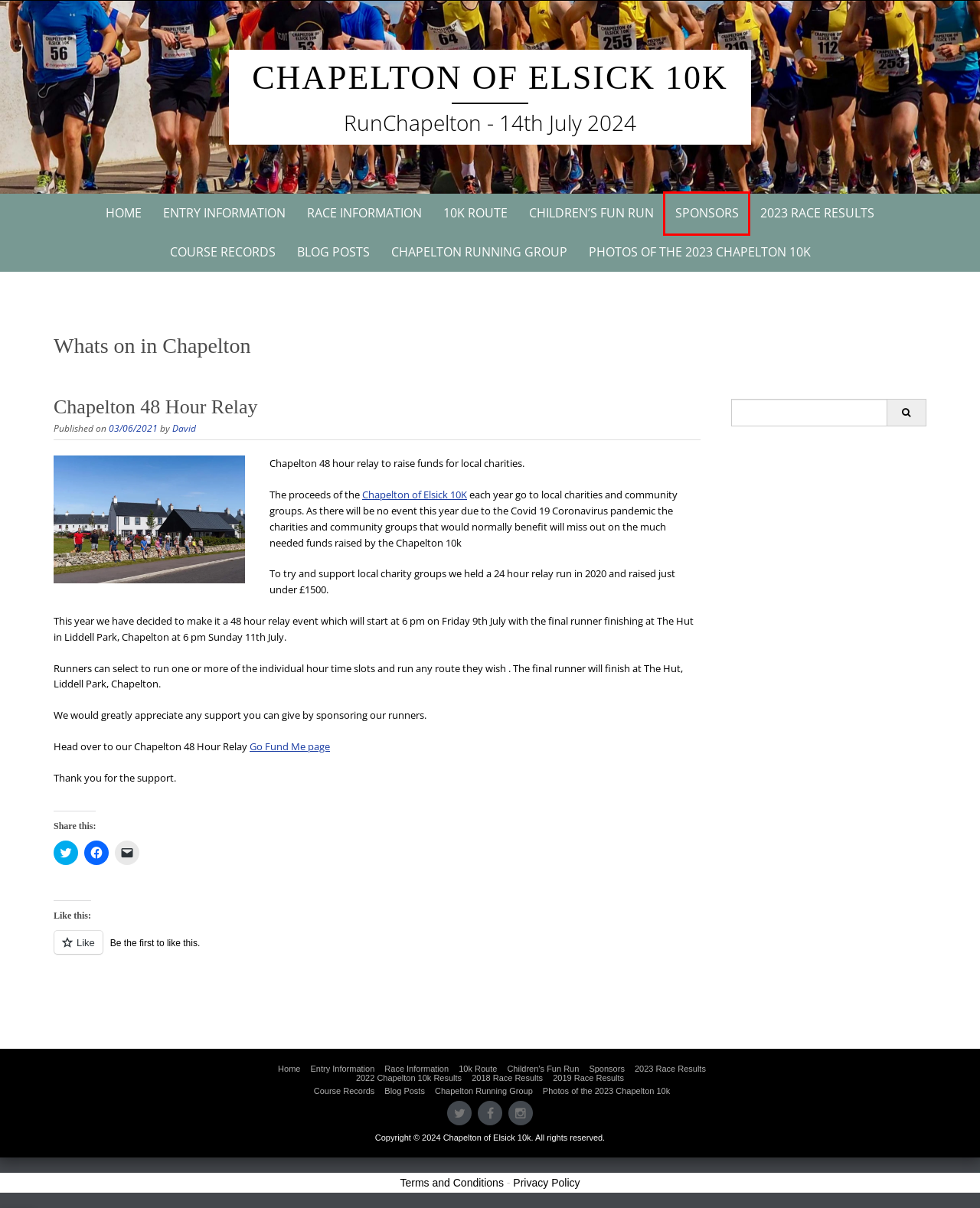You are presented with a screenshot of a webpage that includes a red bounding box around an element. Determine which webpage description best matches the page that results from clicking the element within the red bounding box. Here are the candidates:
A. David, Author at Chapelton of Elsick 10k
B. 2023 Race Results - Chapelton of Elsick 10k
C. Chapelton of Elsick 10k - Sponsors
D. Race Information - Chapelton of Elsick 10k Sunday 16th July 2023
E. 2019 Race Results - RunChapelton - Chapelton of Elsick 10k
F. 2018 Race Results - RunChapelton - Chapelton of Elsick 10k
G. Chapelton 48 Hour Relay - Chapelton of Elsick 10k
H. 2022 Chapelton 10k Results - Chapelton of Elsick 10k

C